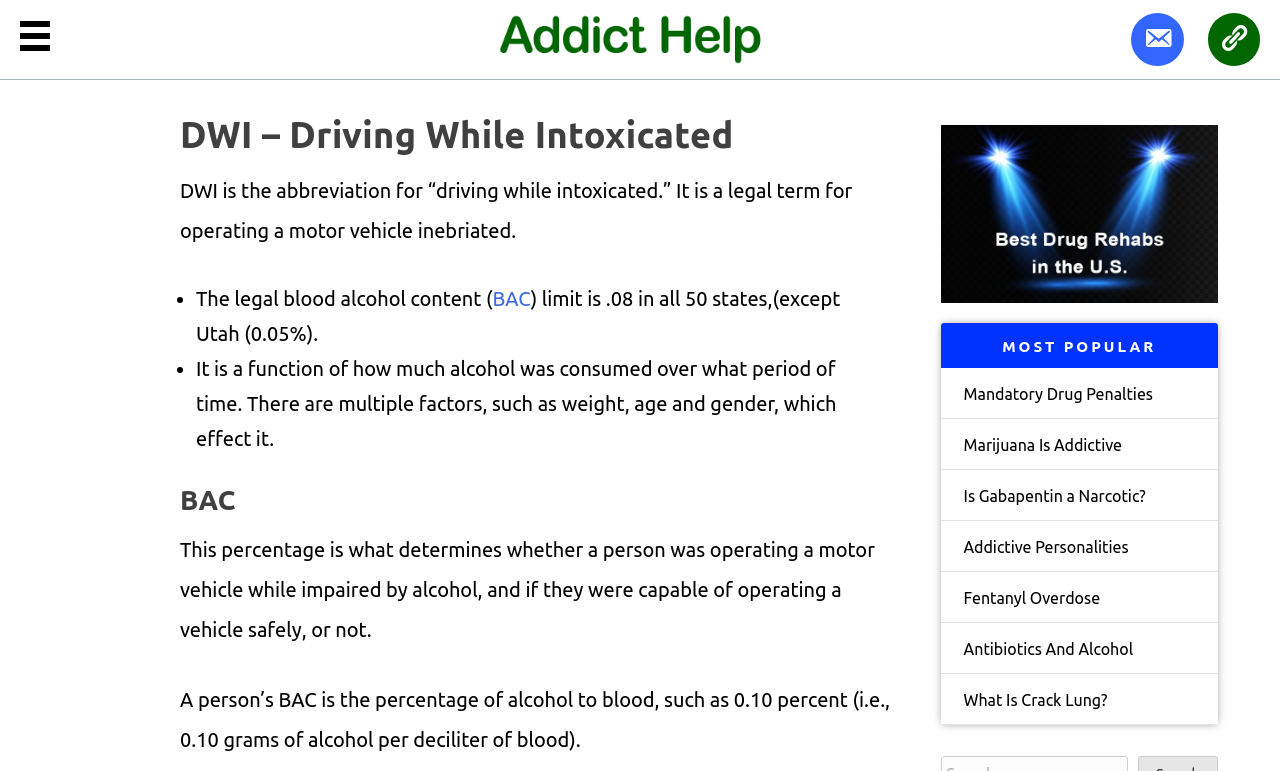What does DWI stand for?
Look at the image and provide a detailed response to the question.

The webpage provides a definition of DWI as 'driving while intoxicated', which is a legal term for operating a motor vehicle while inebriated.